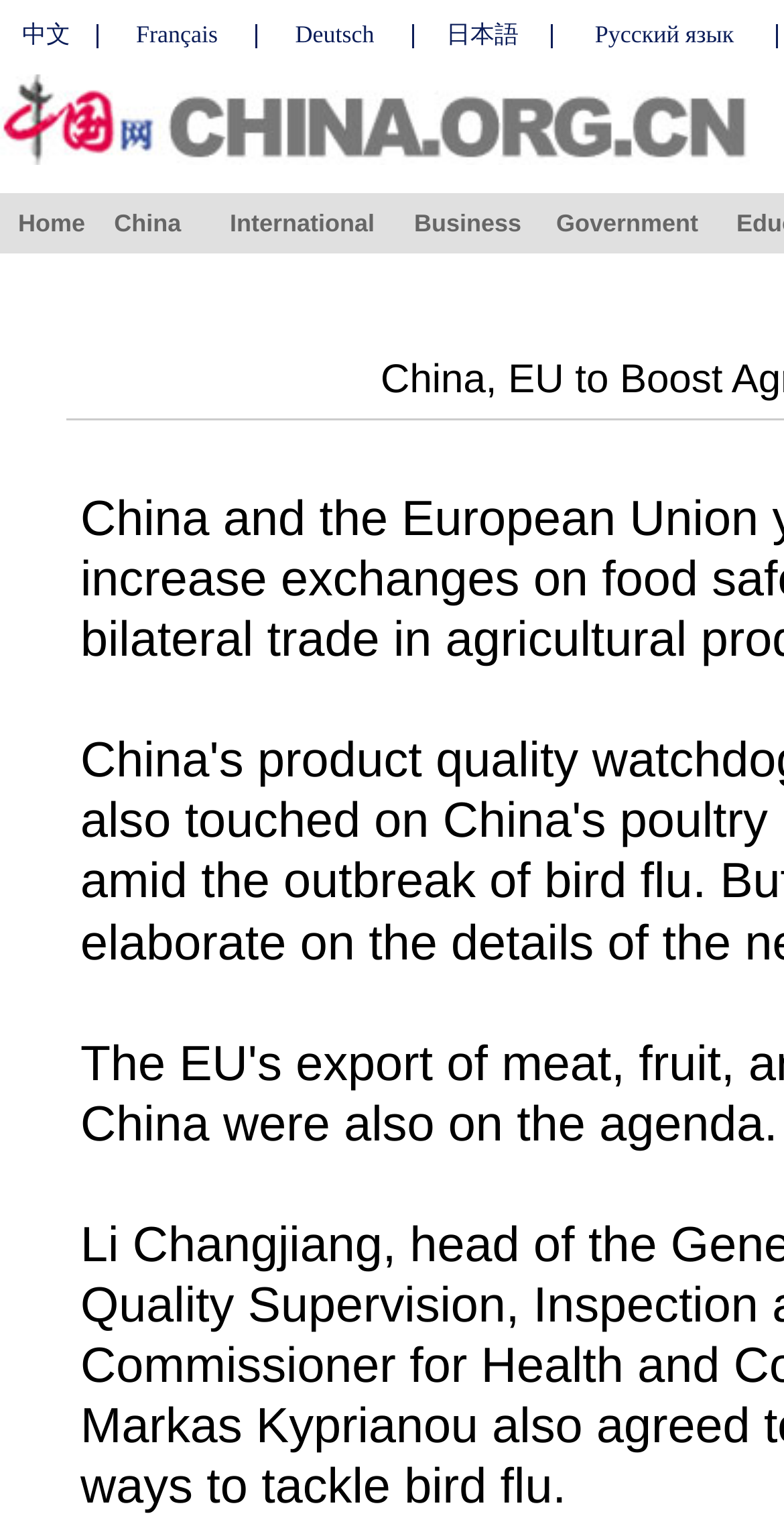What is the second menu item?
Please provide a single word or phrase as your answer based on the screenshot.

China